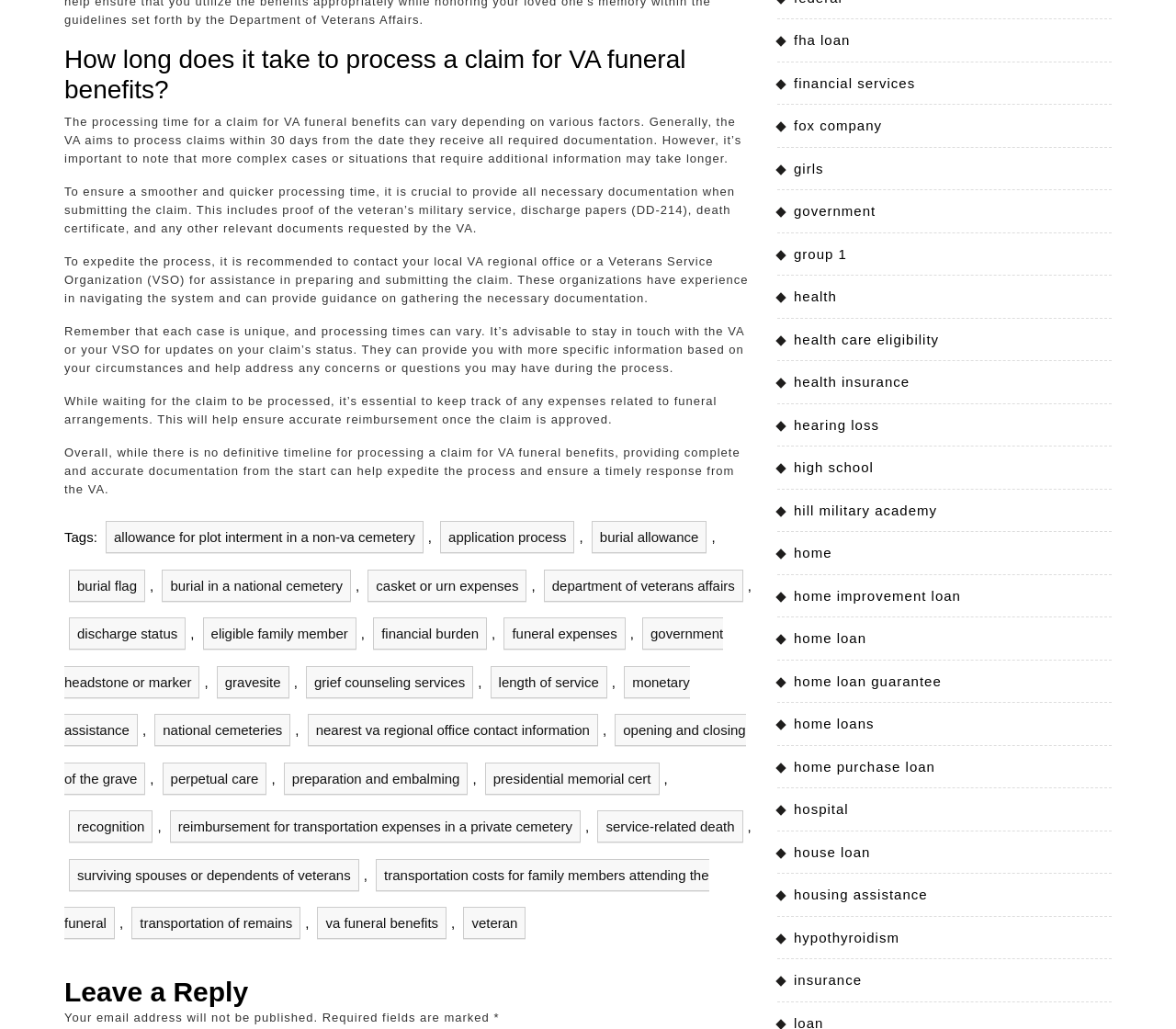Determine the bounding box coordinates for the element that should be clicked to follow this instruction: "Click on 'burial flag'". The coordinates should be given as four float numbers between 0 and 1, in the format [left, top, right, bottom].

[0.059, 0.553, 0.123, 0.584]